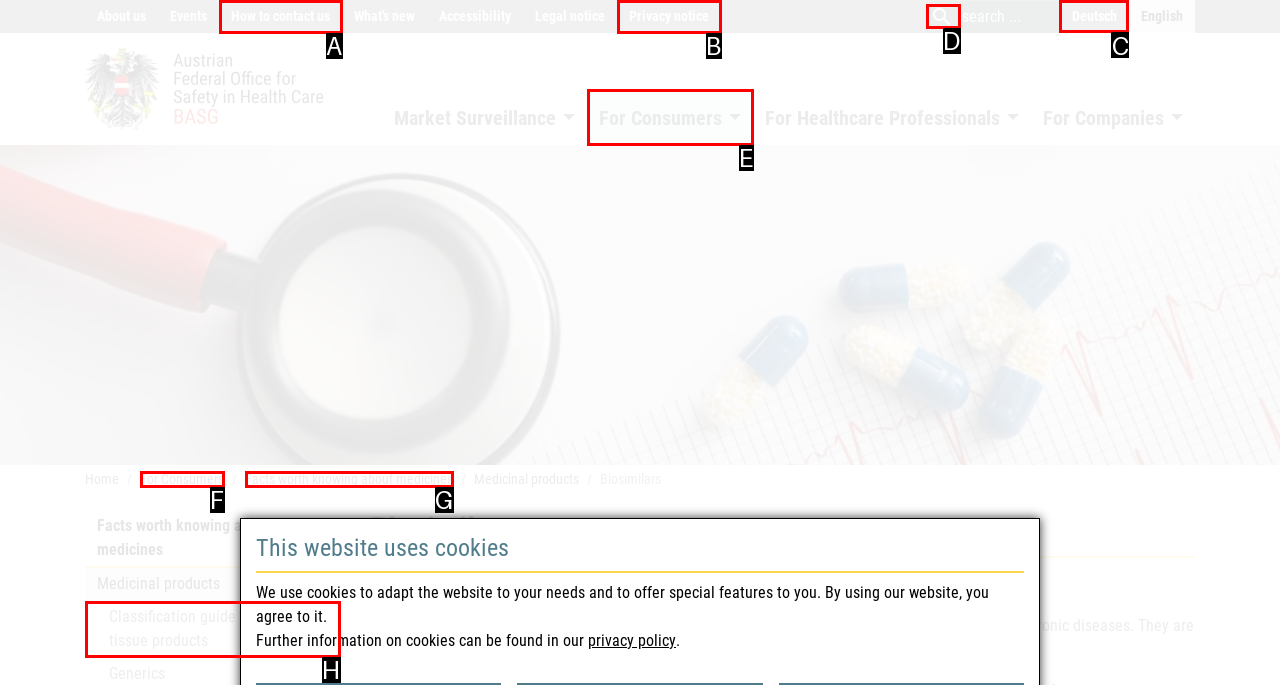Identify the correct UI element to click to achieve the task: Select Deutsch language.
Answer with the letter of the appropriate option from the choices given.

C